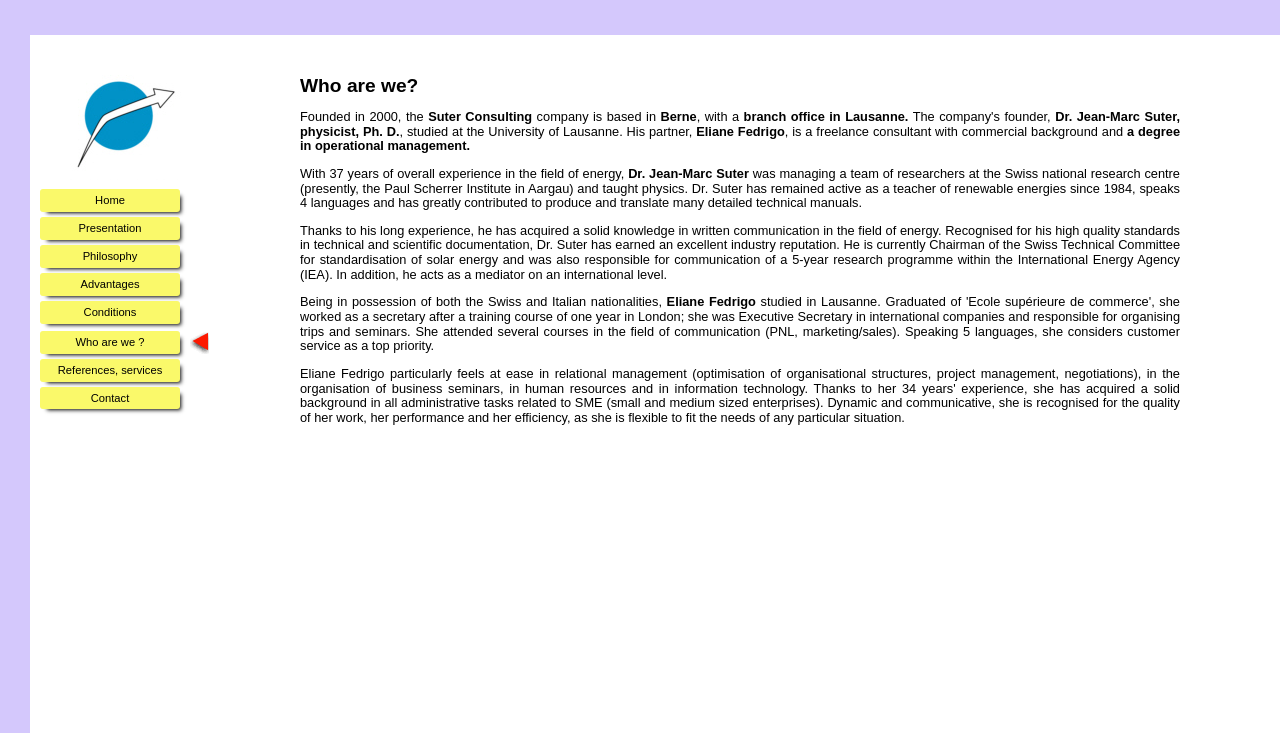Please answer the following question using a single word or phrase: 
How many languages does Dr. Jean-Marc Suter speak?

4